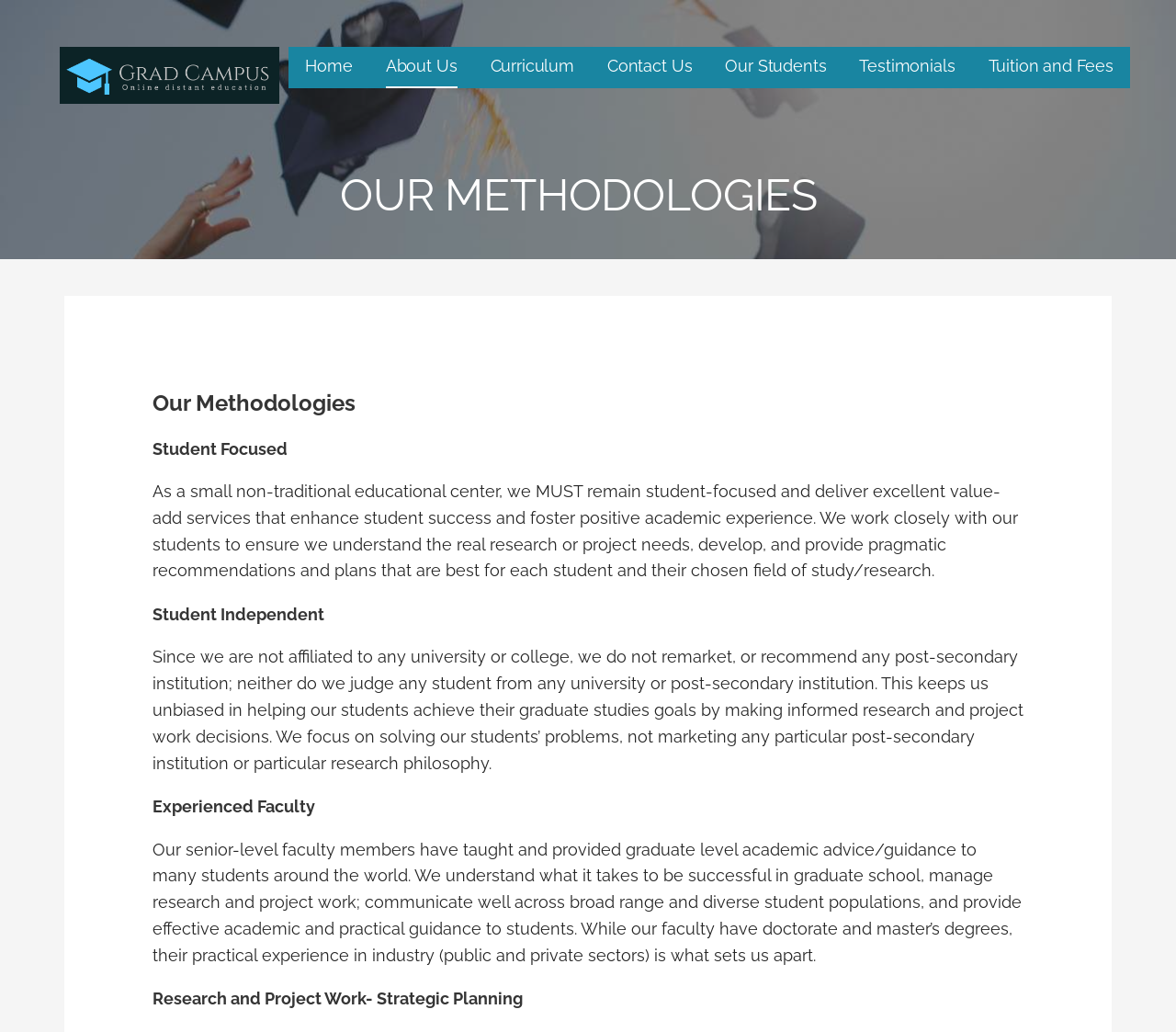Based on the image, please elaborate on the answer to the following question:
What is the name of the educational center?

The name of the educational center can be found in the top-left corner of the webpage, where it says 'Grad Campus' in the logo and also as a link.